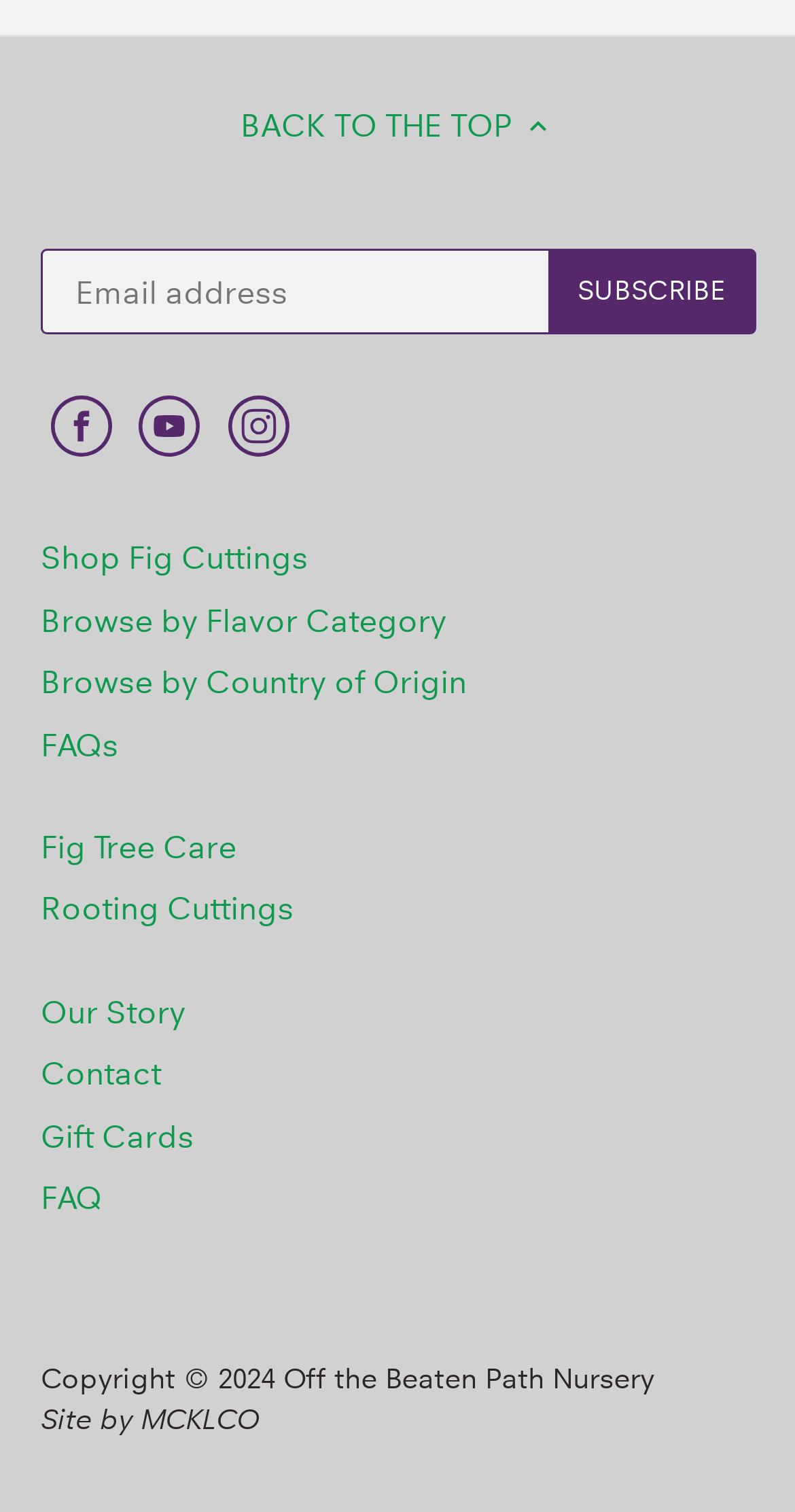Provide the bounding box coordinates for the UI element described in this sentence: "Shop Fig Cuttings". The coordinates should be four float values between 0 and 1, i.e., [left, top, right, bottom].

[0.051, 0.357, 0.387, 0.383]